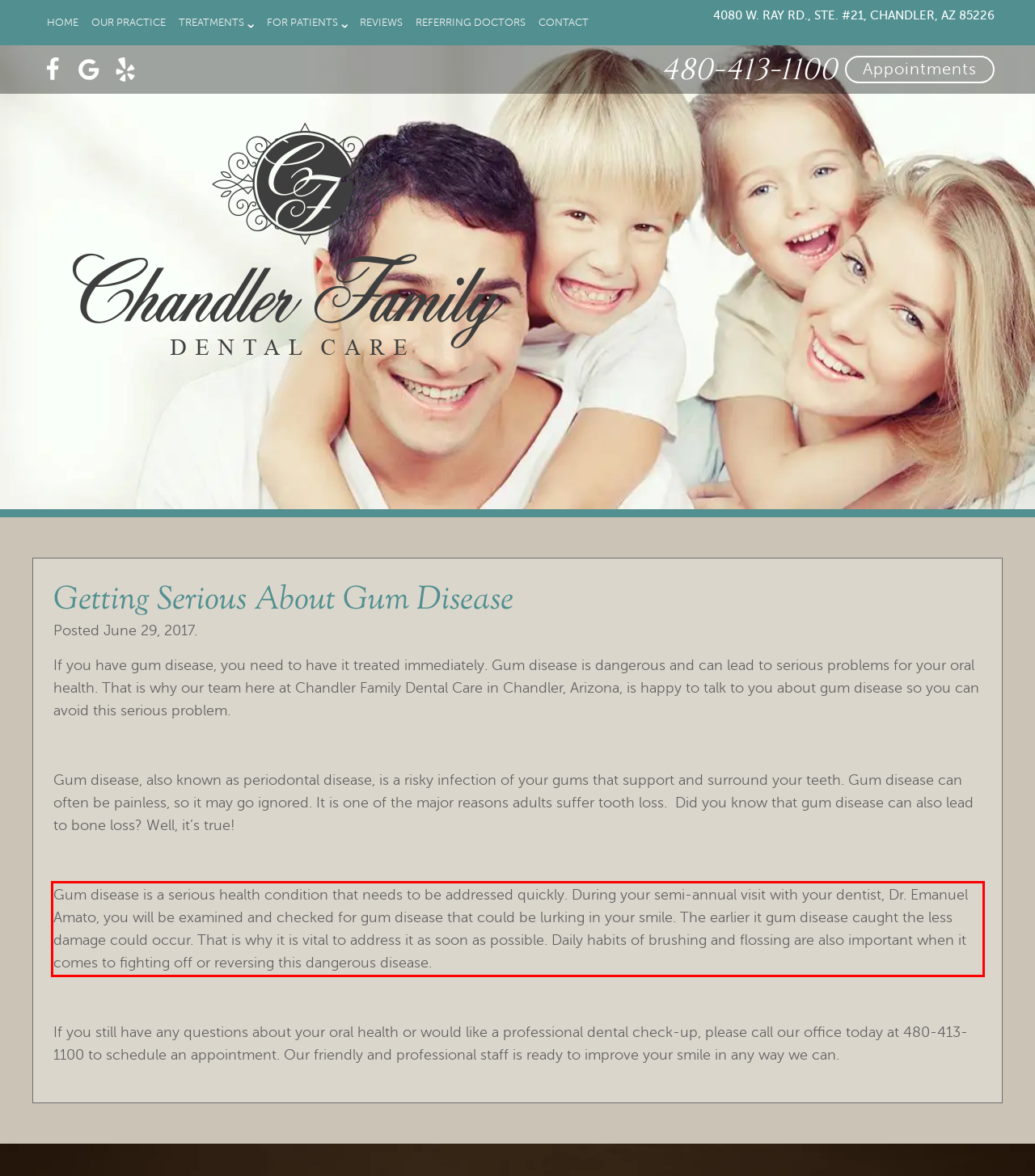The screenshot you have been given contains a UI element surrounded by a red rectangle. Use OCR to read and extract the text inside this red rectangle.

Gum disease is a serious health condition that needs to be addressed quickly. During your semi-annual visit with your dentist, Dr. Emanuel Amato, you will be examined and checked for gum disease that could be lurking in your smile. The earlier it gum disease caught the less damage could occur. That is why it is vital to address it as soon as possible. Daily habits of brushing and flossing are also important when it comes to fighting off or reversing this dangerous disease.